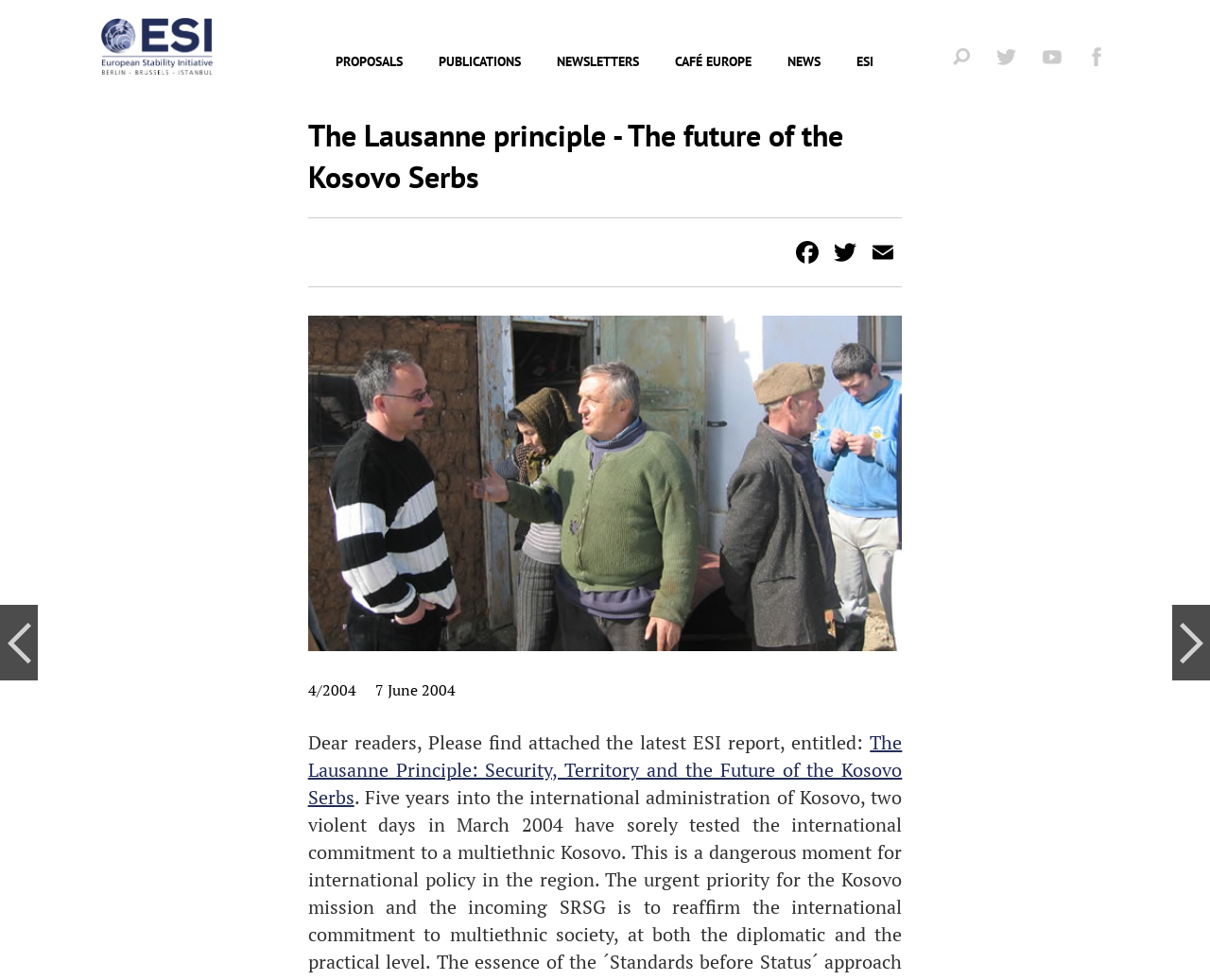Locate the bounding box coordinates of the element's region that should be clicked to carry out the following instruction: "visit Facebook page". The coordinates need to be four float numbers between 0 and 1, i.e., [left, top, right, bottom].

[0.652, 0.238, 0.683, 0.273]